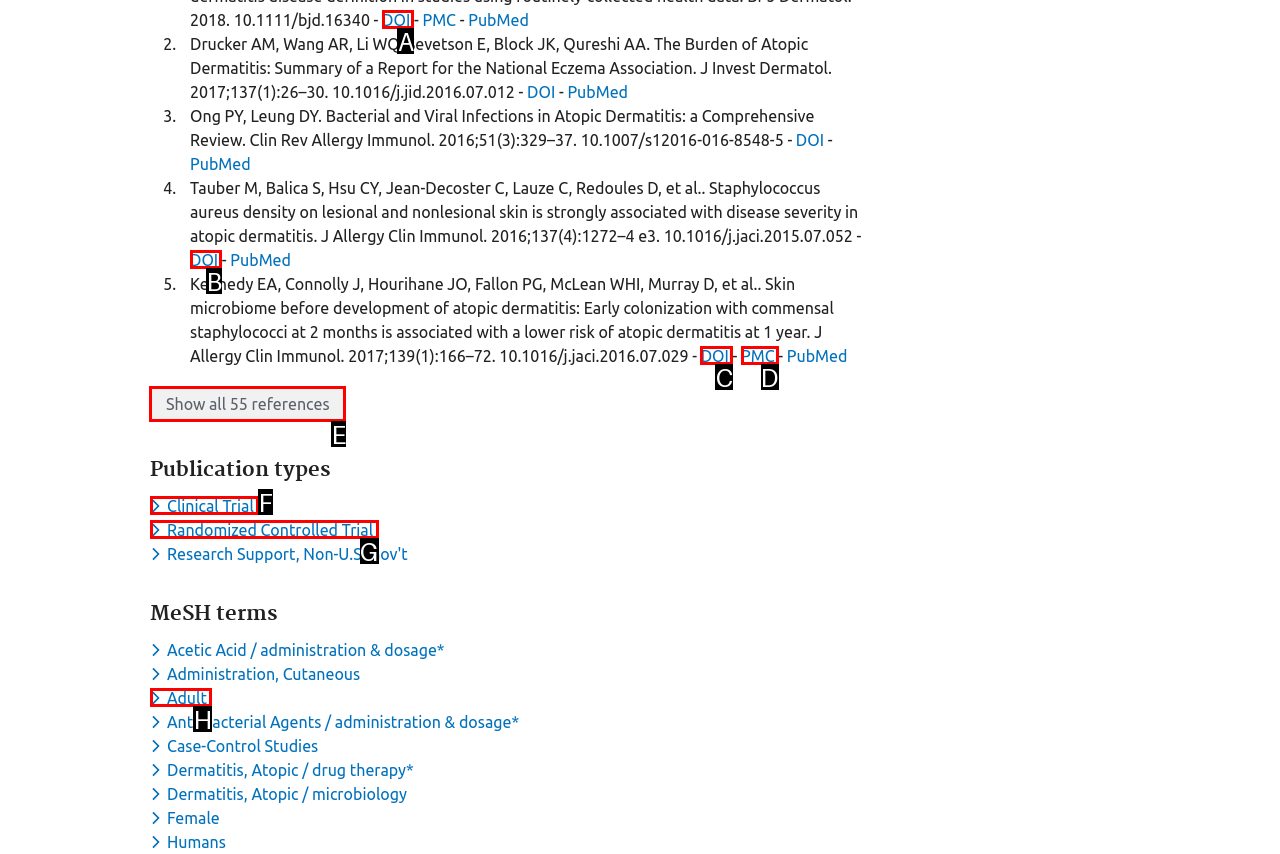Which HTML element should be clicked to complete the task: Click the 'Show all 55 references' button? Answer with the letter of the corresponding option.

E